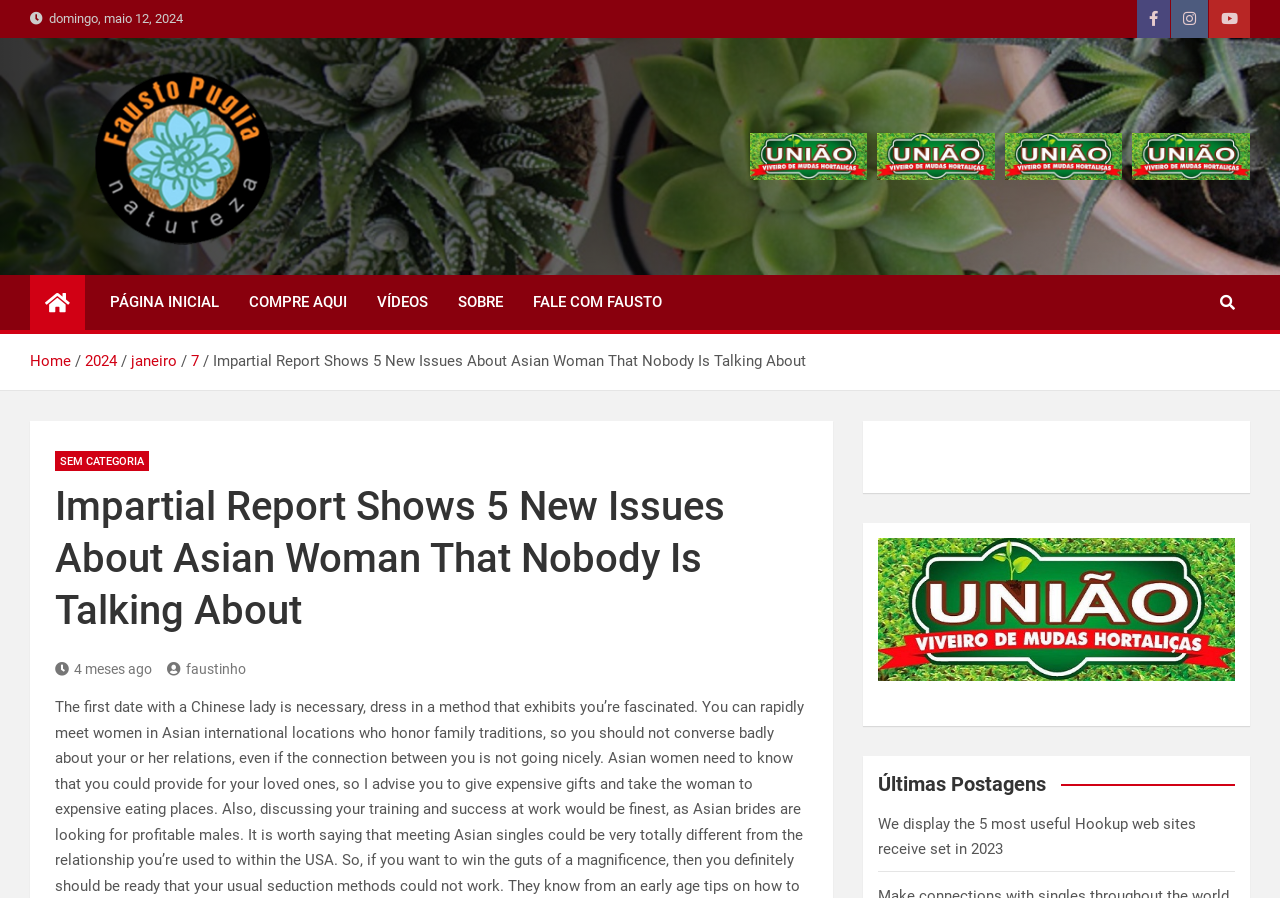Specify the bounding box coordinates (top-left x, top-left y, bottom-right x, bottom-right y) of the UI element in the screenshot that matches this description: VÍDEOS

[0.283, 0.306, 0.346, 0.368]